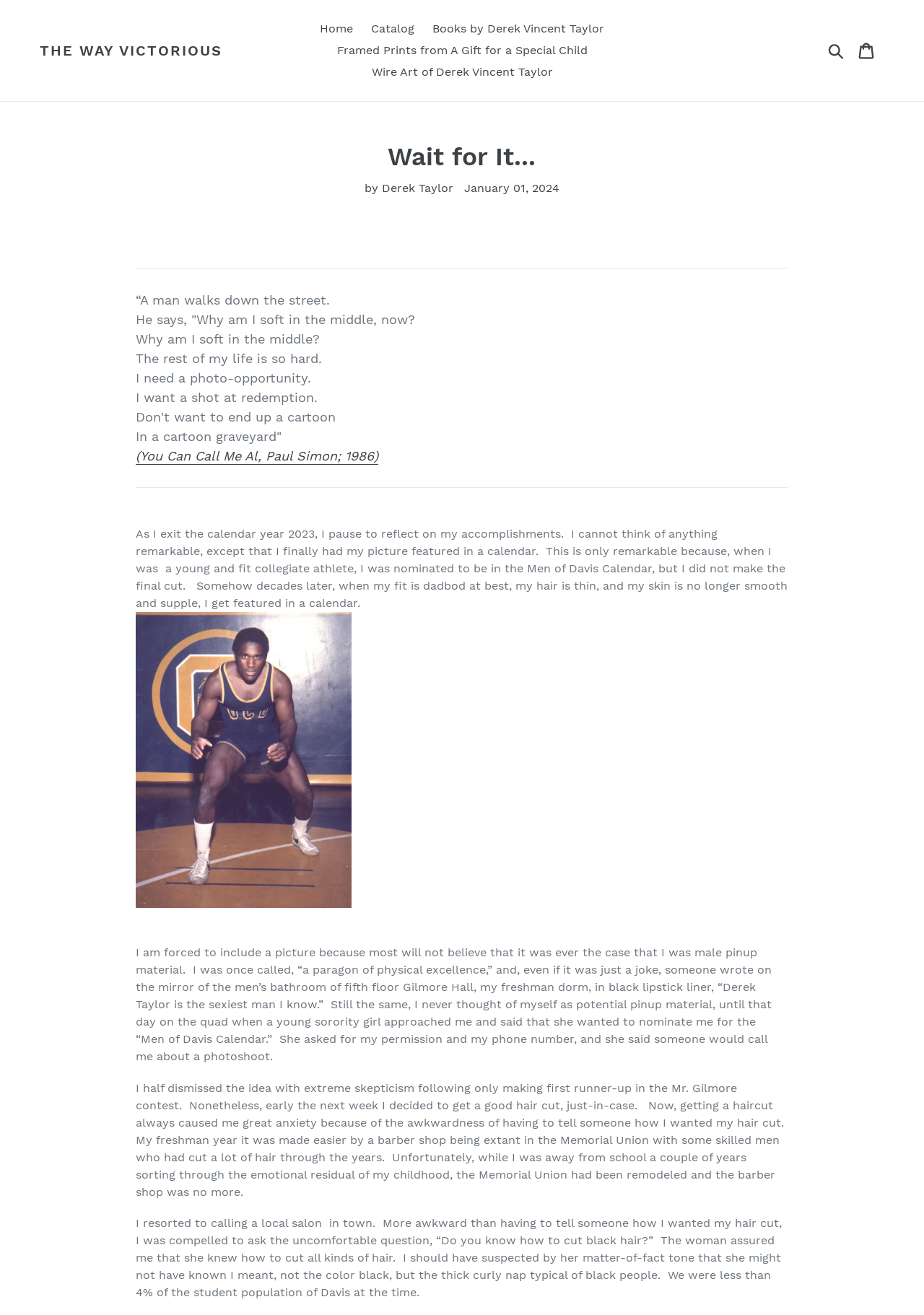Can you determine the main header of this webpage?

Wait for It...